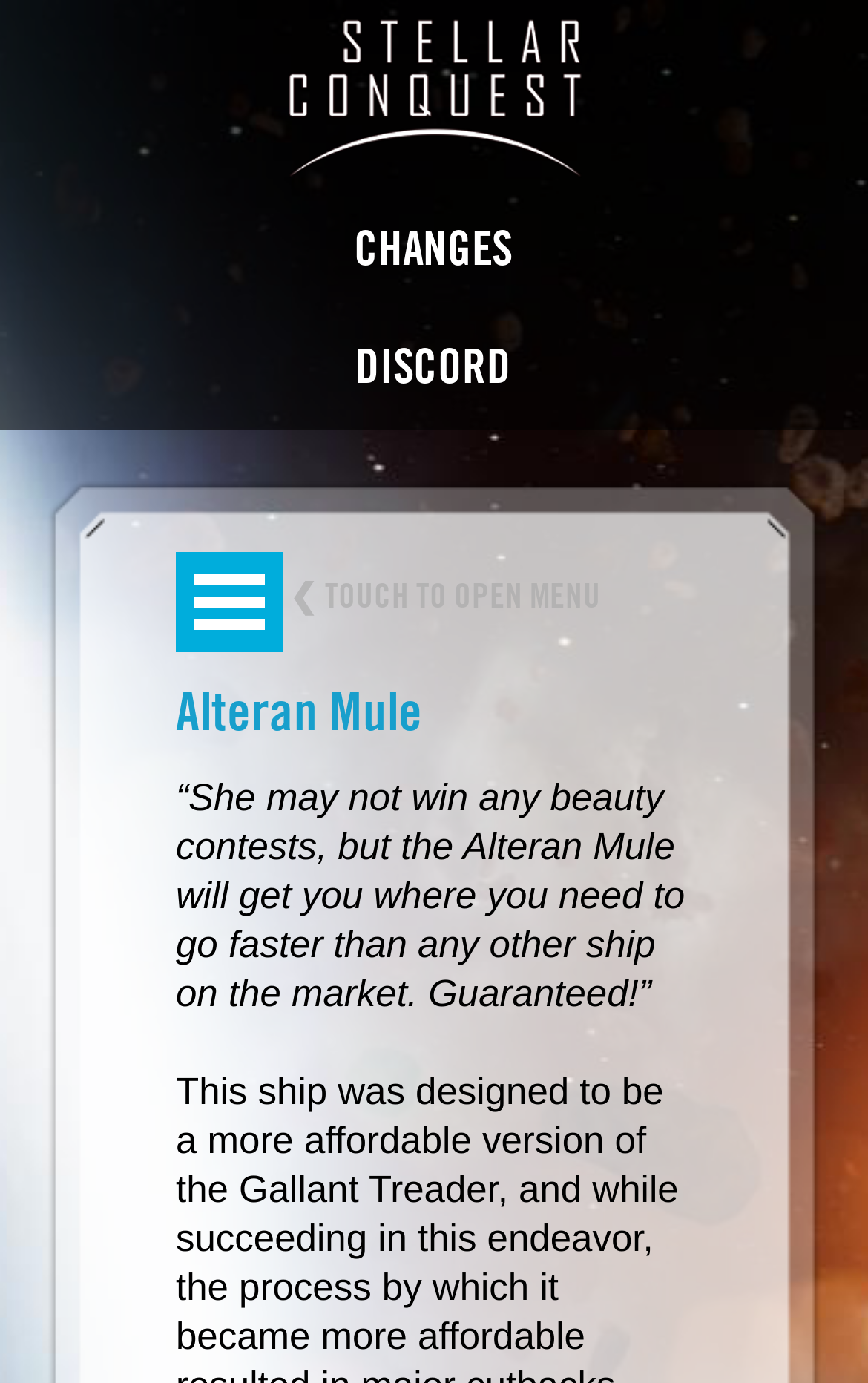Can you show the bounding box coordinates of the region to click on to complete the task described in the instruction: "Go to the homepage"?

None